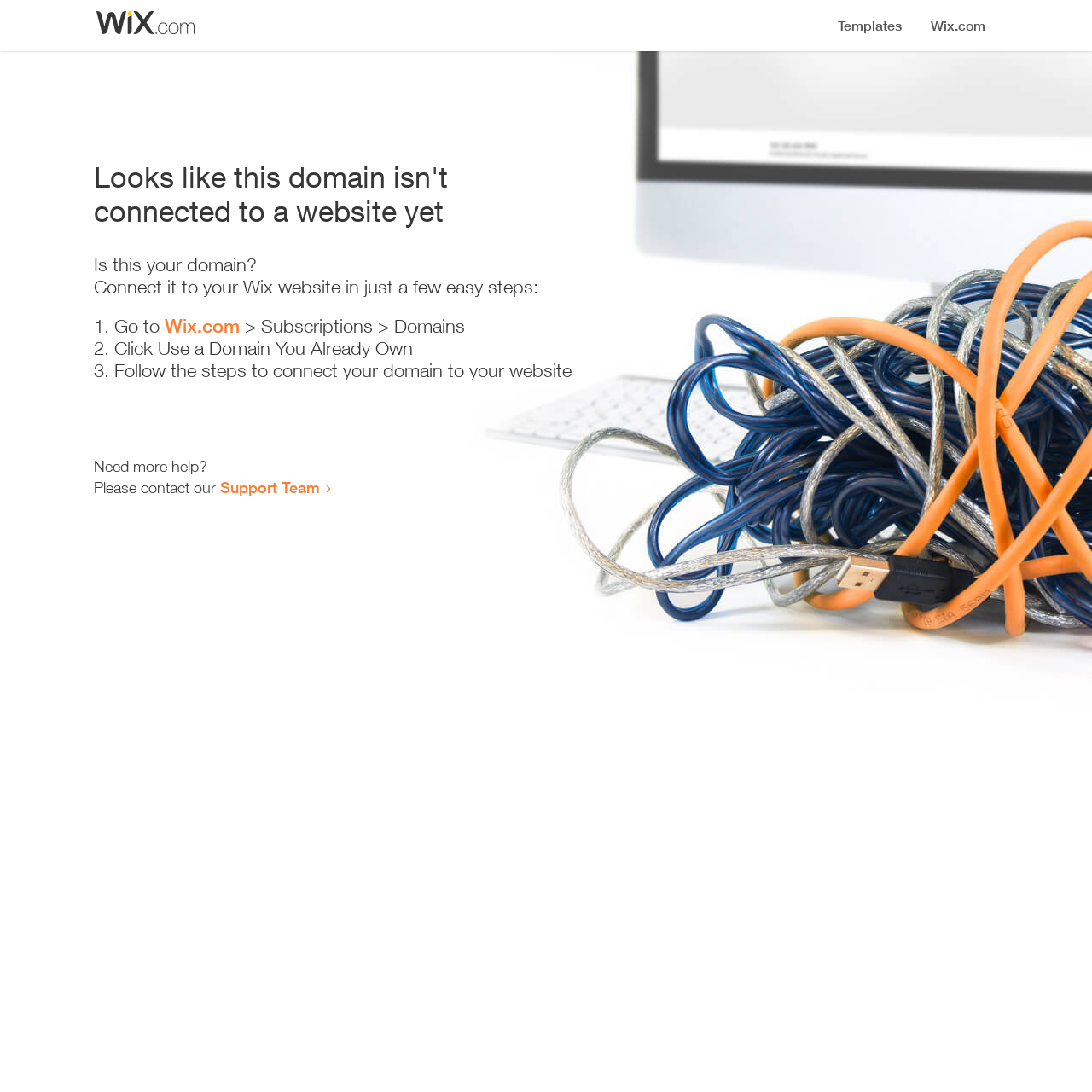Elaborate on the information and visuals displayed on the webpage.

The webpage appears to be an error page, indicating that a domain is not connected to a website yet. At the top, there is a small image, followed by a heading that states the error message. Below the heading, there is a series of instructions to connect the domain to a Wix website. 

The instructions are presented in a step-by-step format, with three numbered list items. The first step is to go to Wix.com, followed by a link to the website. The second step is to click "Use a Domain You Already Own", and the third step is to follow the instructions to connect the domain to the website. 

At the bottom of the page, there is a message asking if the user needs more help, followed by an option to contact the Support Team, which is a clickable link.